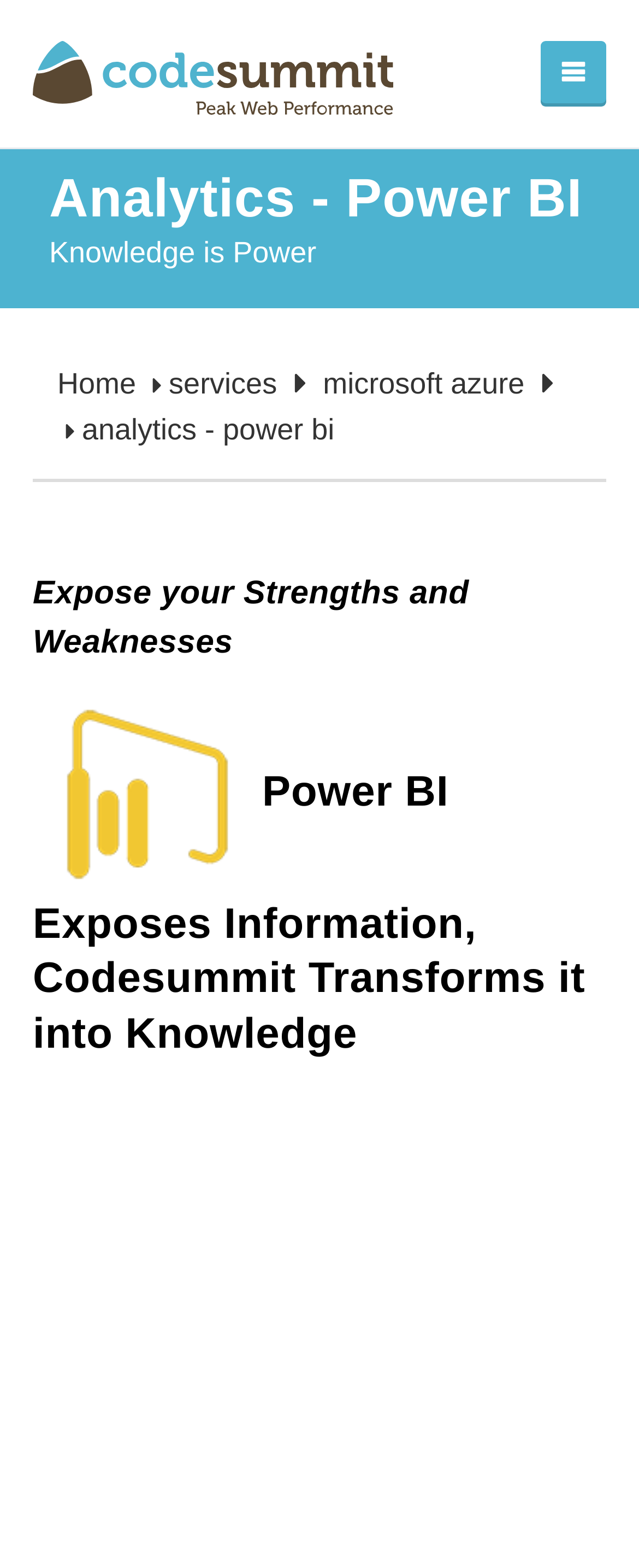Please determine the main heading text of this webpage.

Analytics - Power BI